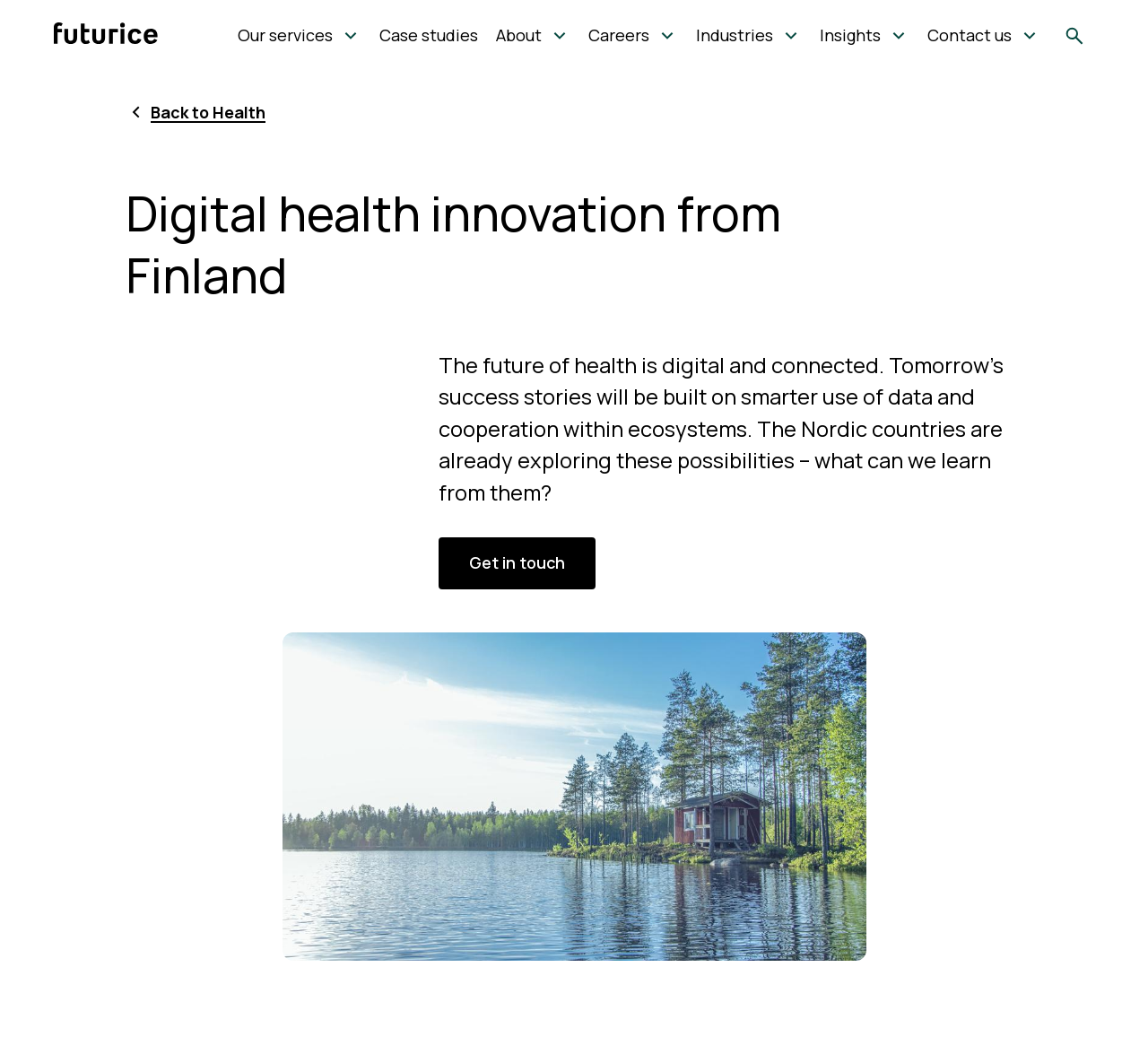What is the topic of the main content?
Please provide a single word or phrase based on the screenshot.

Digital health innovation